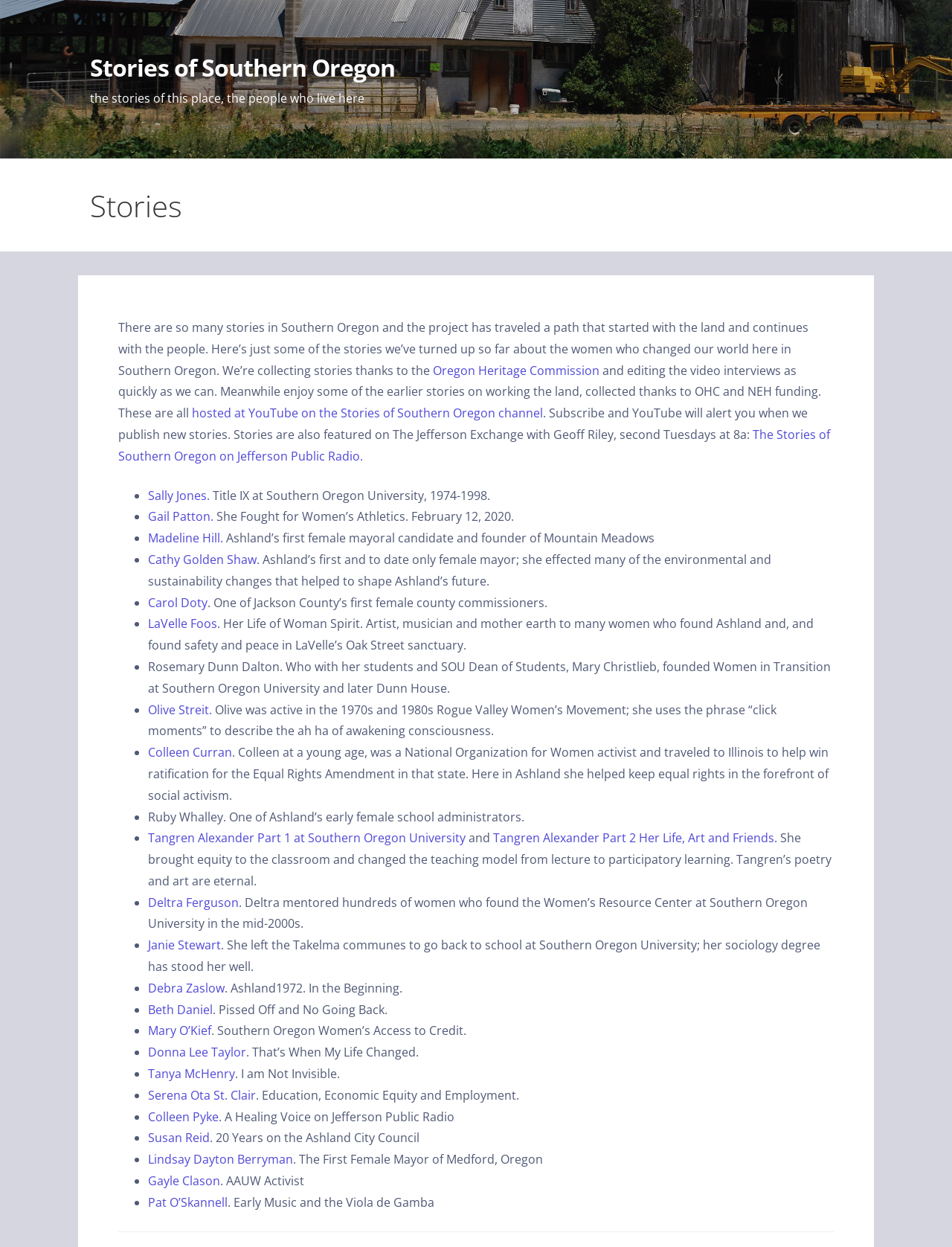What is the theme of the stories on the webpage?
Please use the visual content to give a single word or phrase answer.

Women's achievements